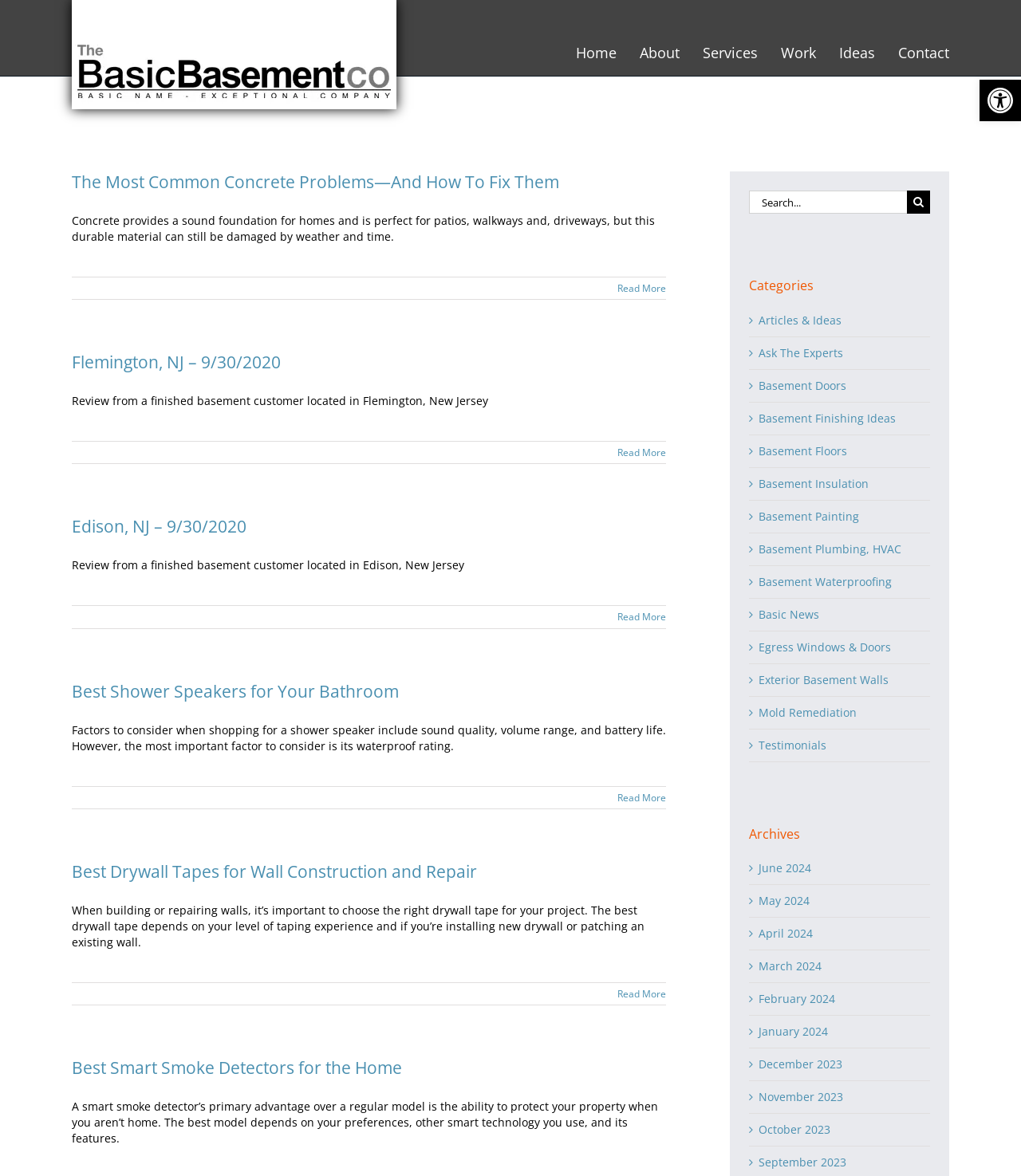What is the company name of the logo?
Please give a detailed and elaborate answer to the question.

The logo is located at the top left corner of the webpage, and it is a link with the text 'The Basic Basement Co. Logo'. Therefore, the company name of the logo is 'The Basic Basement Co.'.